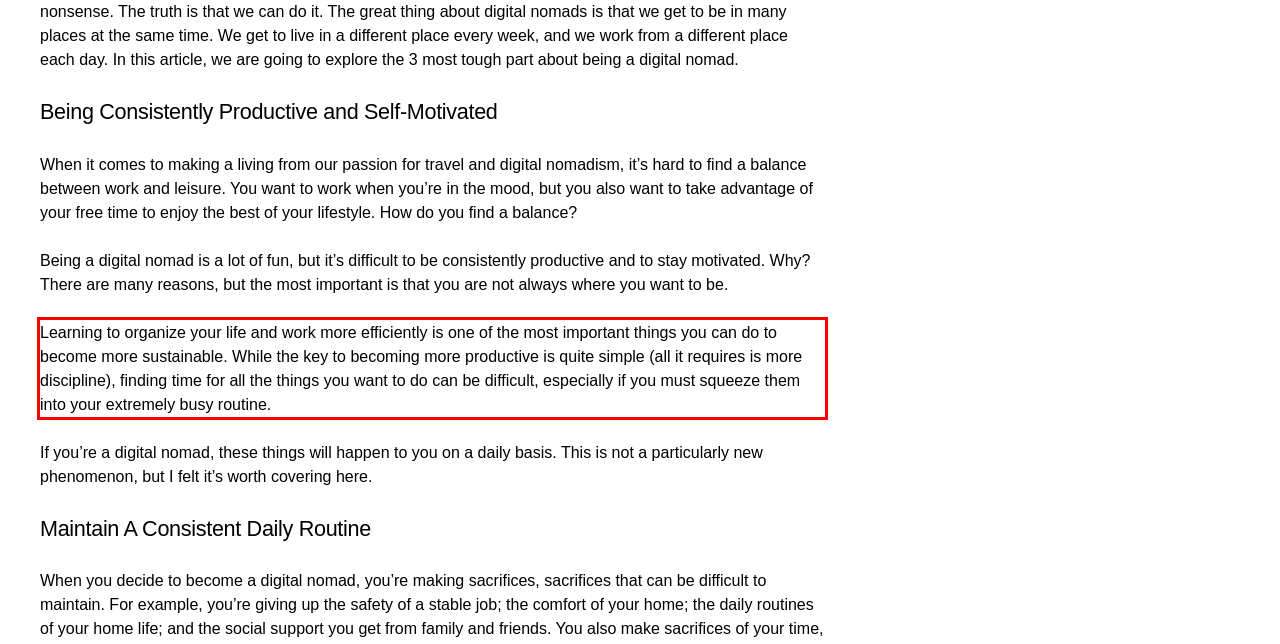You have a screenshot with a red rectangle around a UI element. Recognize and extract the text within this red bounding box using OCR.

Learning to organize your life and work more efficiently is one of the most important things you can do to become more sustainable. While the key to becoming more productive is quite simple (all it requires is more discipline), finding time for all the things you want to do can be difficult, especially if you must squeeze them into your extremely busy routine.